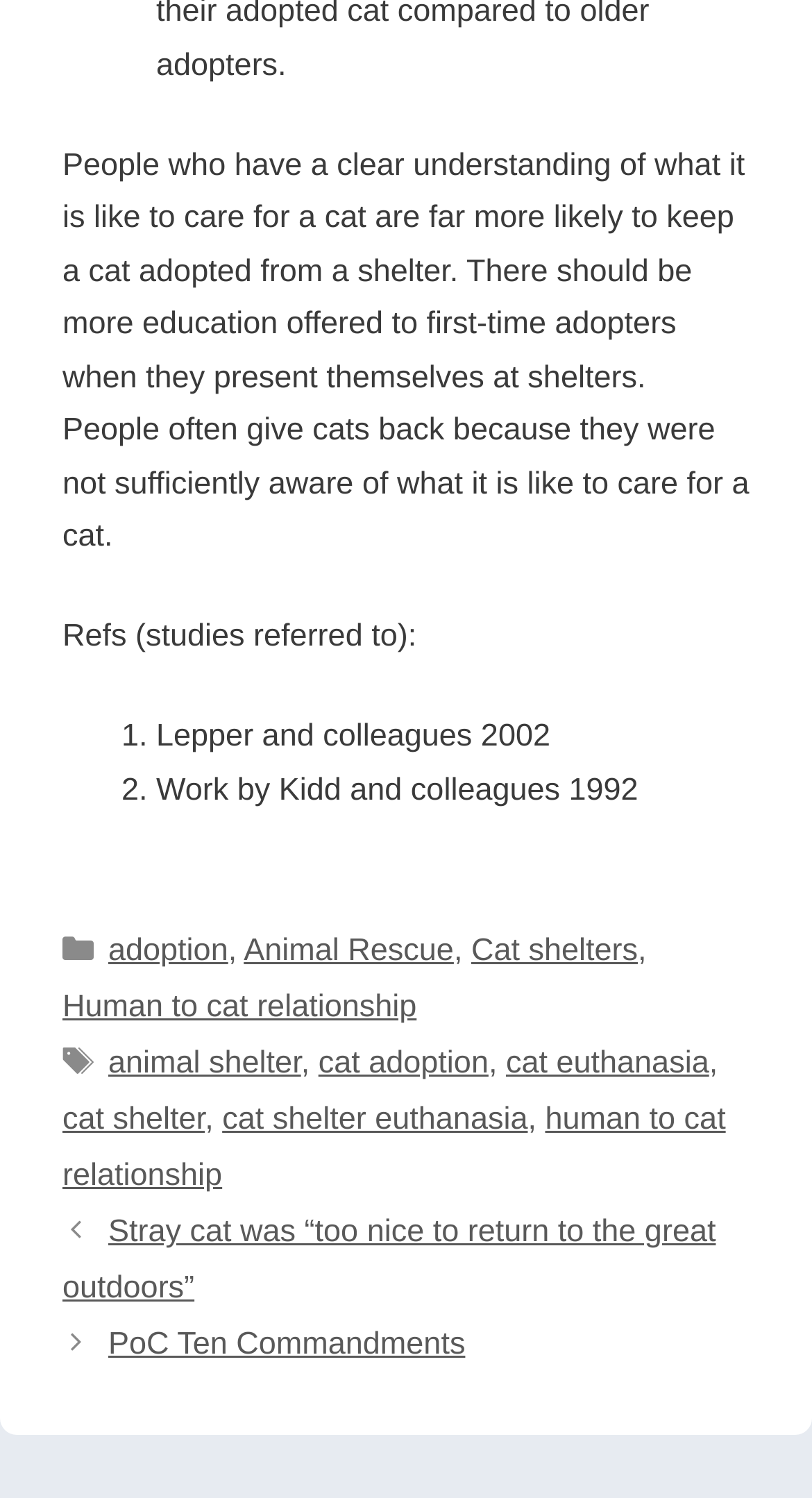Highlight the bounding box coordinates of the element that should be clicked to carry out the following instruction: "Browse the posts". The coordinates must be given as four float numbers ranging from 0 to 1, i.e., [left, top, right, bottom].

[0.077, 0.804, 0.923, 0.917]